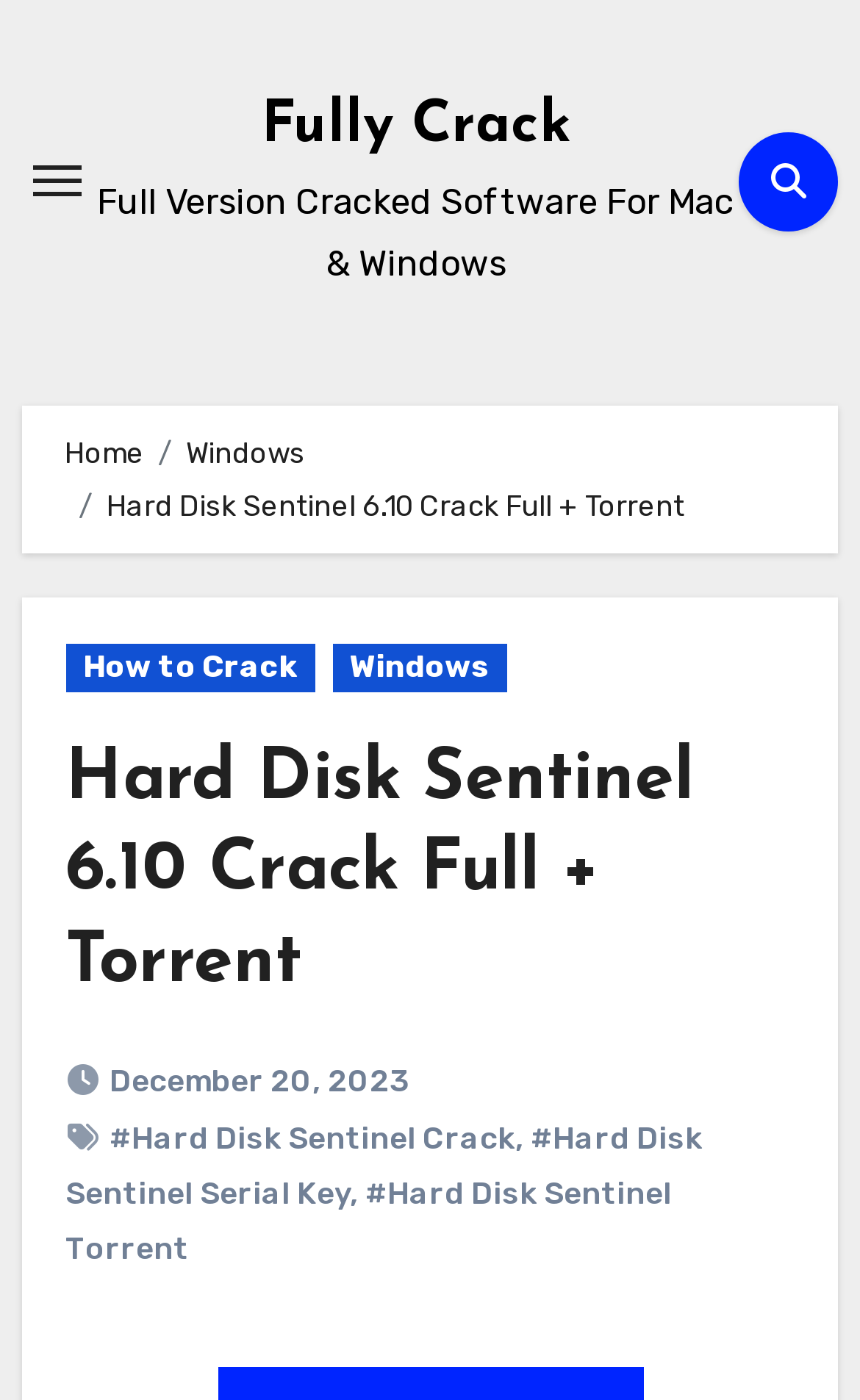Please determine the bounding box coordinates of the element to click on in order to accomplish the following task: "View Hard Disk Sentinel Torrent". Ensure the coordinates are four float numbers ranging from 0 to 1, i.e., [left, top, right, bottom].

[0.076, 0.84, 0.781, 0.906]